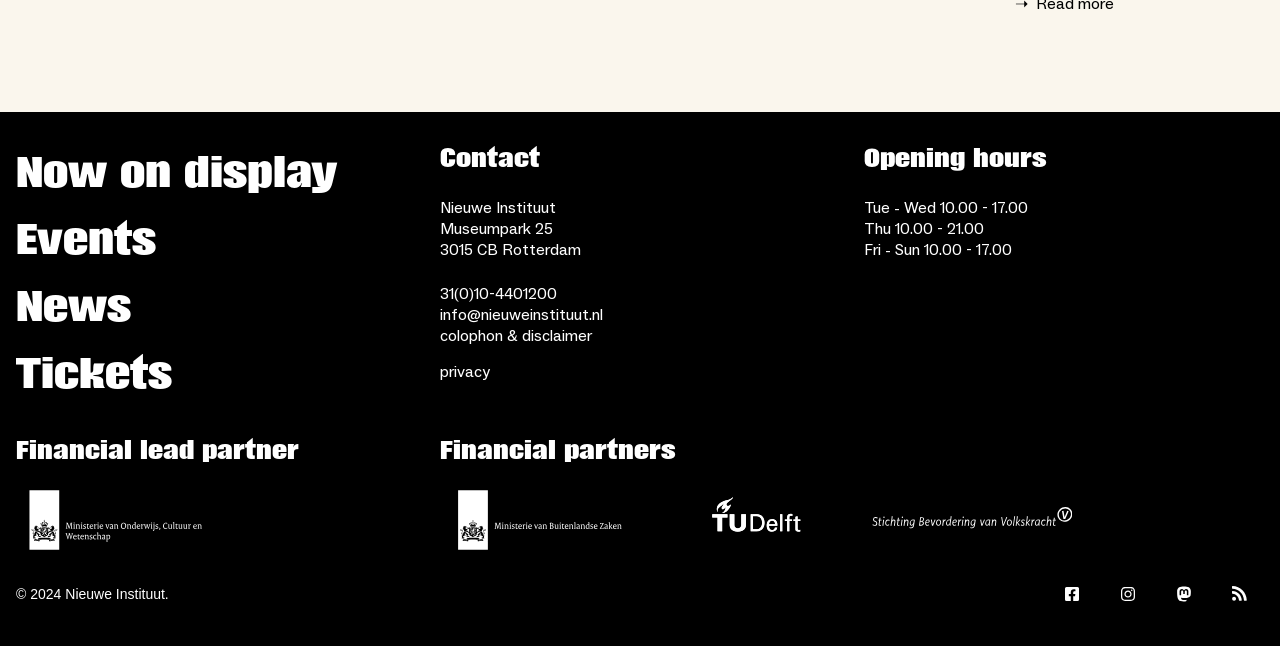What is the phone number of the institution?
Utilize the image to construct a detailed and well-explained answer.

I found the answer by looking at the StaticText element with the text '31(0)10-4401200' located at [0.344, 0.44, 0.435, 0.471]. This text is likely to be the phone number of the institution.